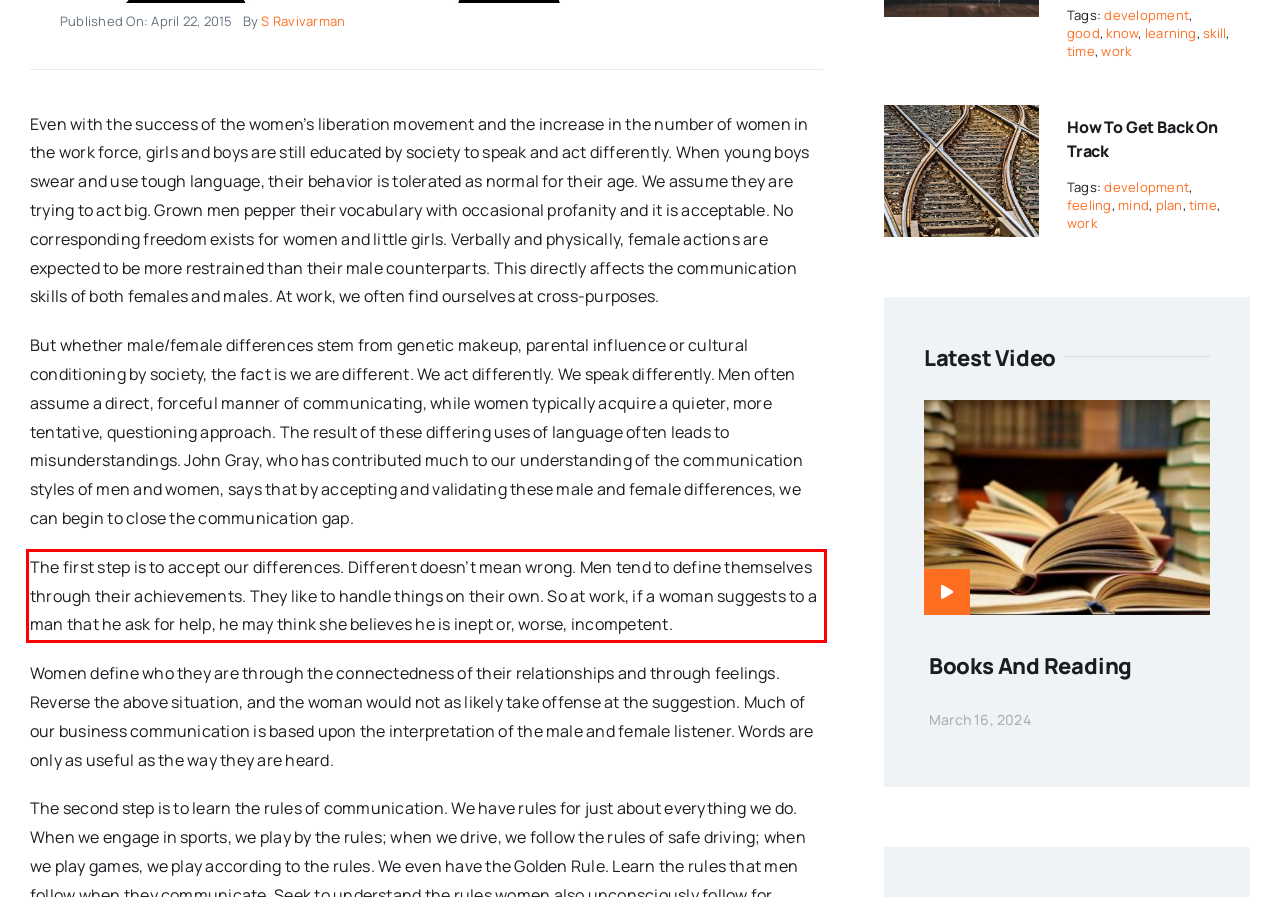Look at the provided screenshot of the webpage and perform OCR on the text within the red bounding box.

The first step is to accept our differences. Different doesn’t mean wrong. Men tend to define themselves through their achievements. They like to handle things on their own. So at work, if a woman suggests to a man that he ask for help, he may think she believes he is inept or, worse, incompetent.